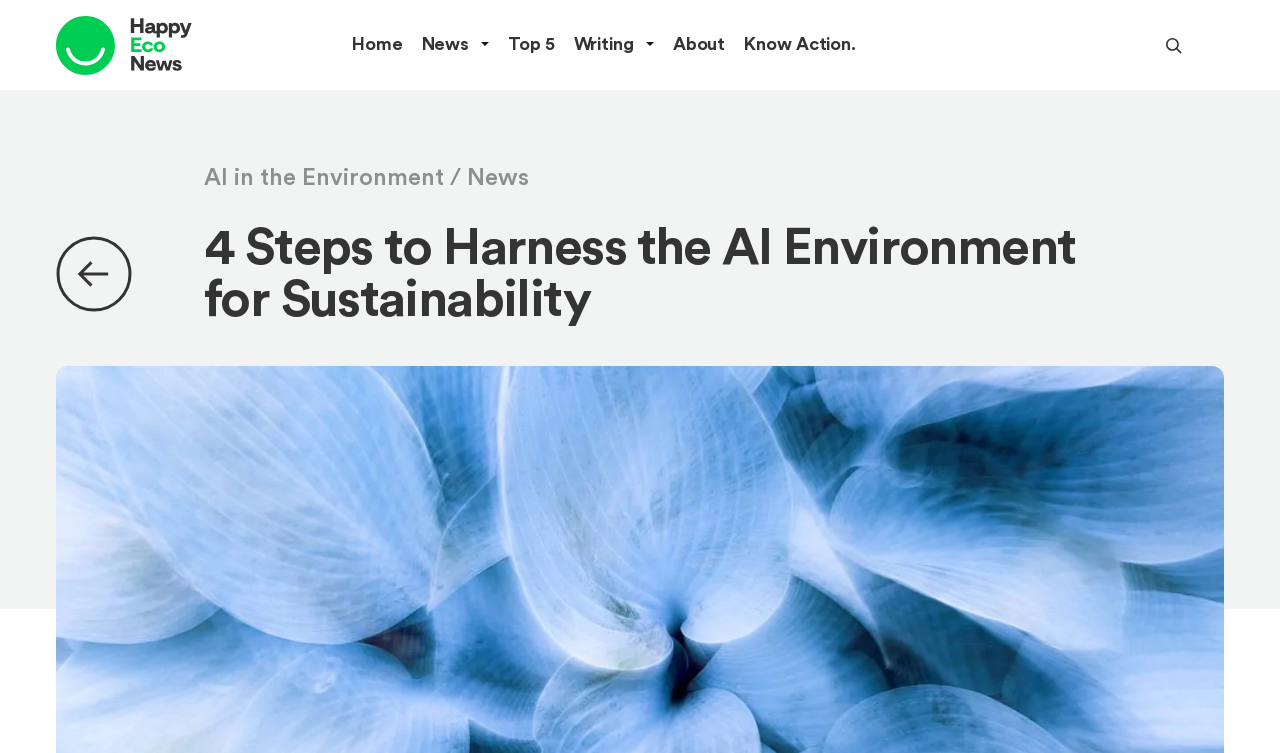Provide the bounding box coordinates of the section that needs to be clicked to accomplish the following instruction: "read about AI in the environment."

[0.159, 0.22, 0.347, 0.252]